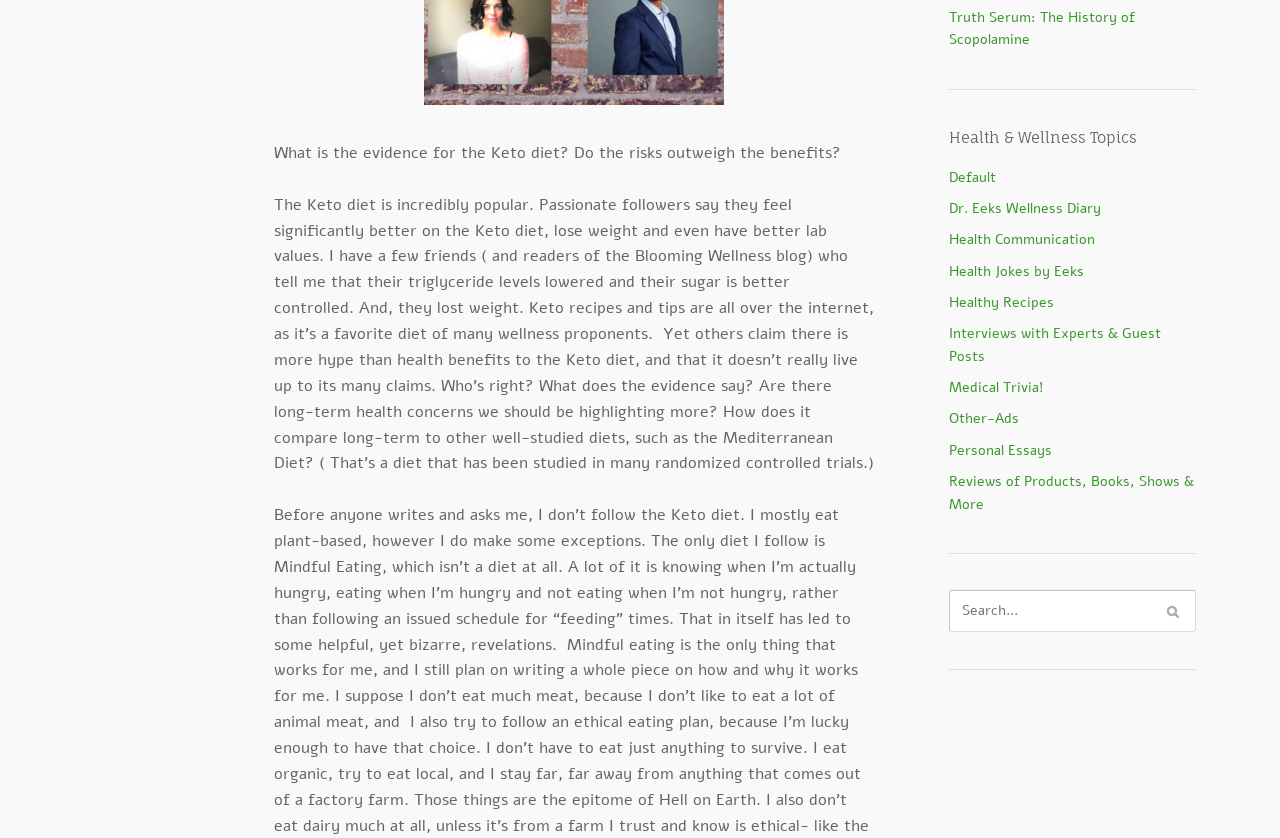From the screenshot, find the bounding box of the UI element matching this description: "Default". Supply the bounding box coordinates in the form [left, top, right, bottom], each a float between 0 and 1.

[0.742, 0.2, 0.778, 0.223]